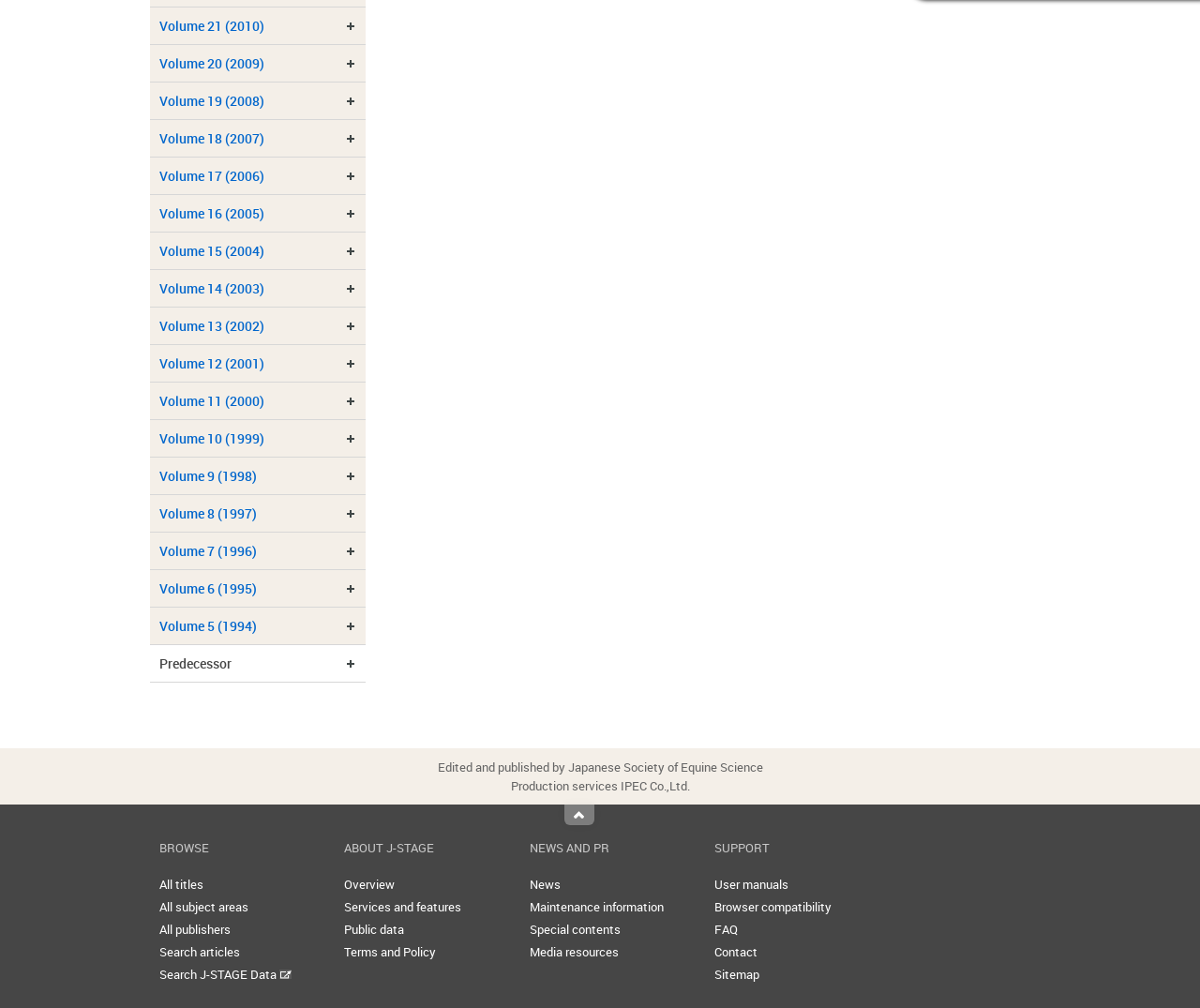What is the first option under 'NEWS AND PR'?
Kindly offer a detailed explanation using the data available in the image.

I looked at the section 'NEWS AND PR' and found the first option listed is 'News'.